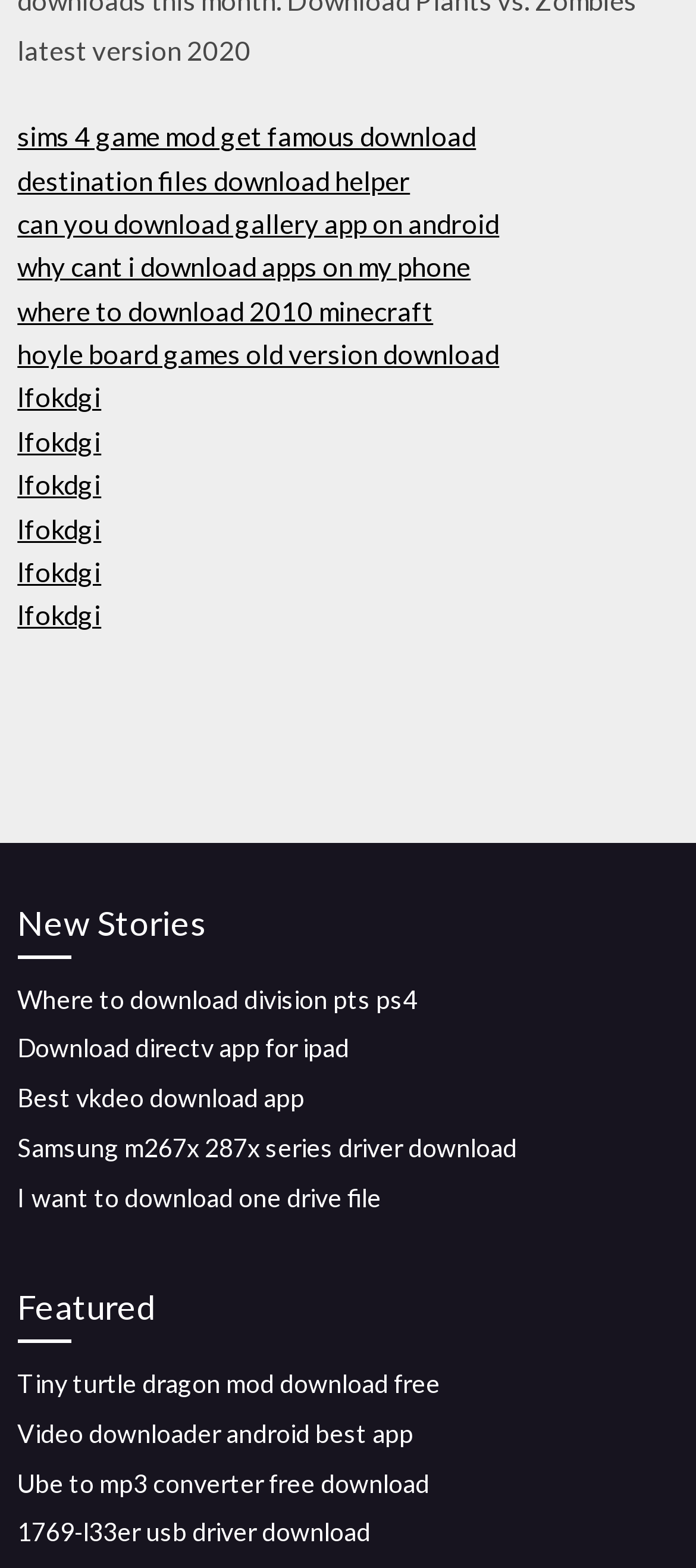Provide the bounding box coordinates for the area that should be clicked to complete the instruction: "Learn about Samsung m267x 287x series driver download".

[0.025, 0.722, 0.743, 0.741]